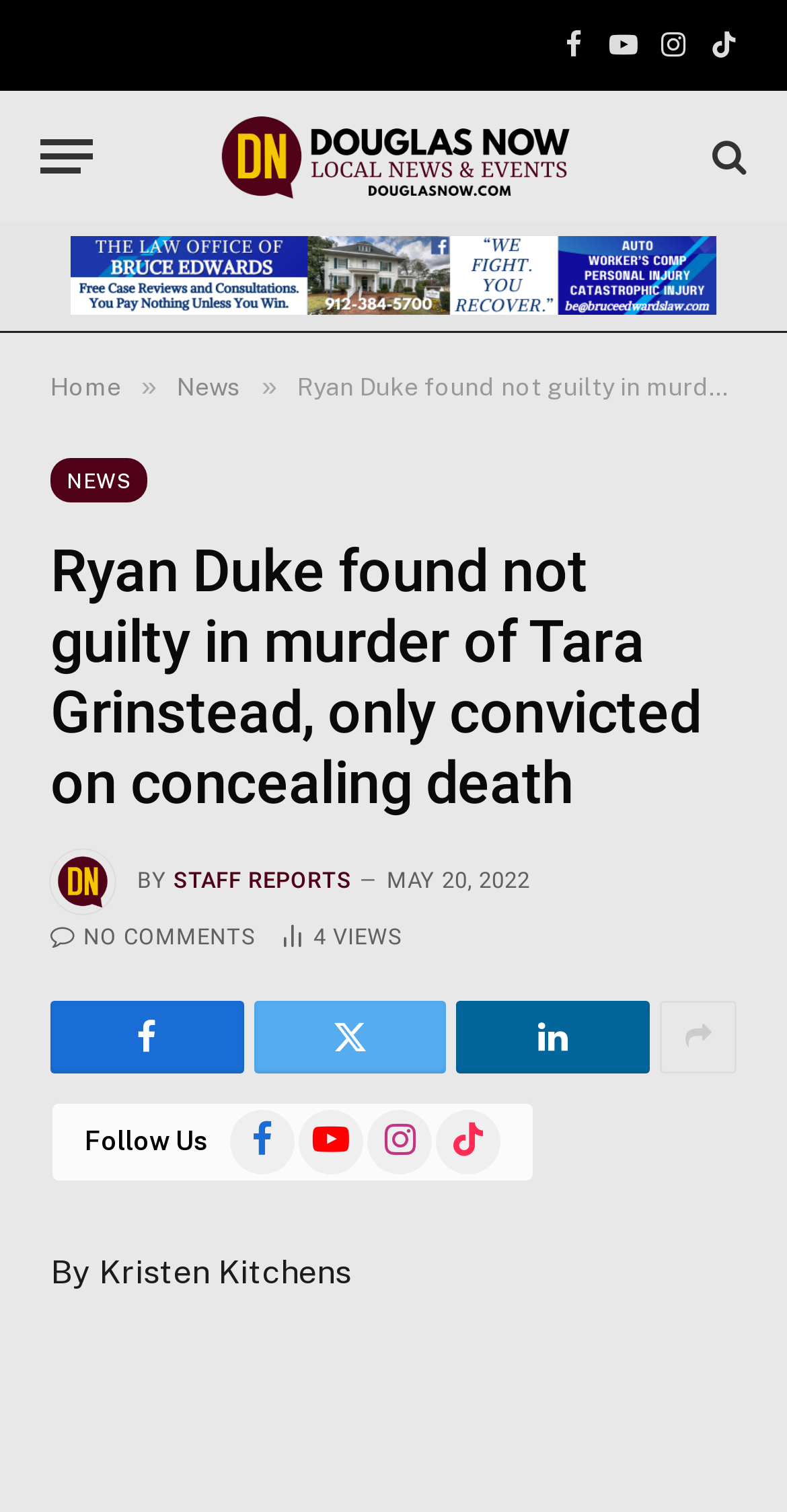Determine the main heading text of the webpage.

Ryan Duke found not guilty in murder of Tara Grinstead, only convicted on concealing death